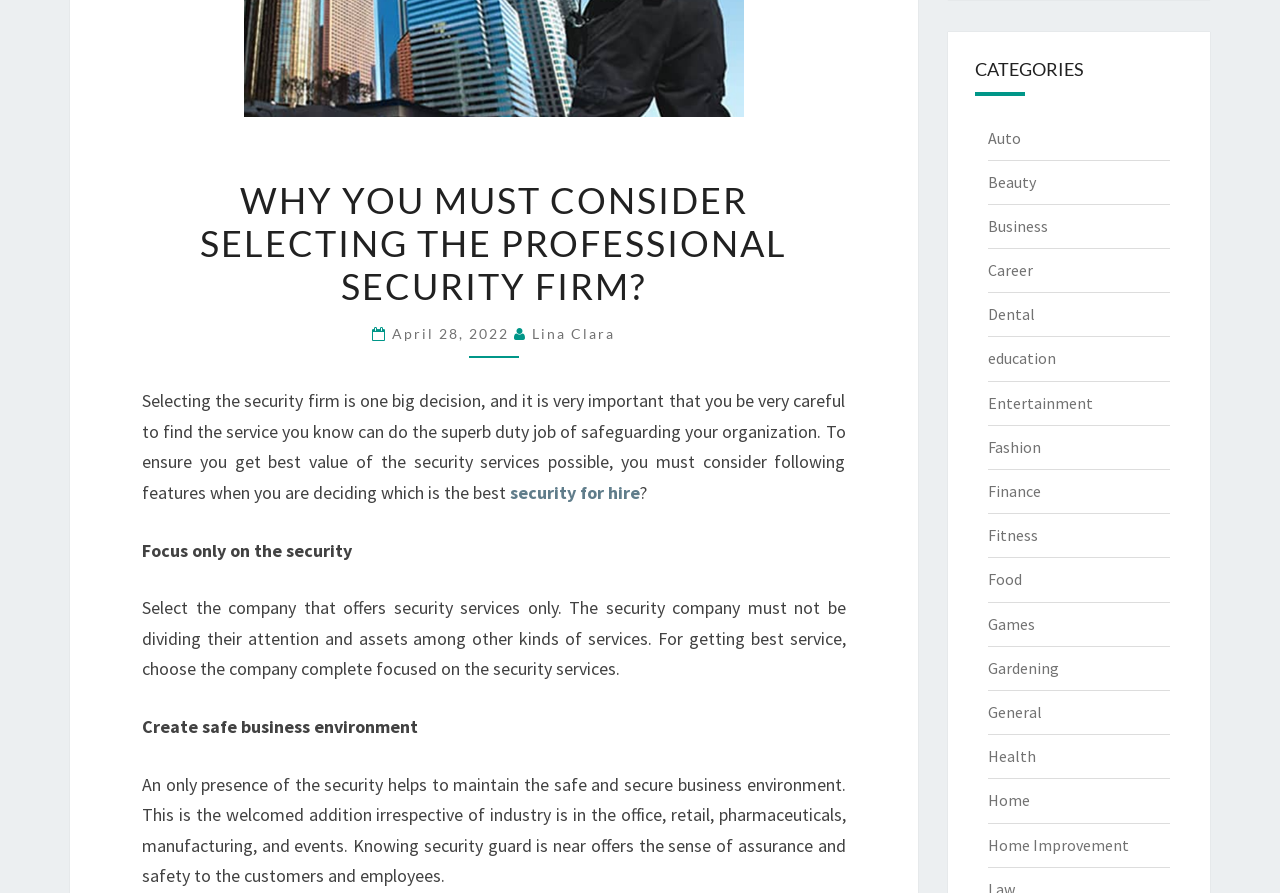Bounding box coordinates are specified in the format (top-left x, top-left y, bottom-right x, bottom-right y). All values are floating point numbers bounded between 0 and 1. Please provide the bounding box coordinate of the region this sentence describes: Home Improvement

[0.771, 0.935, 0.882, 0.957]